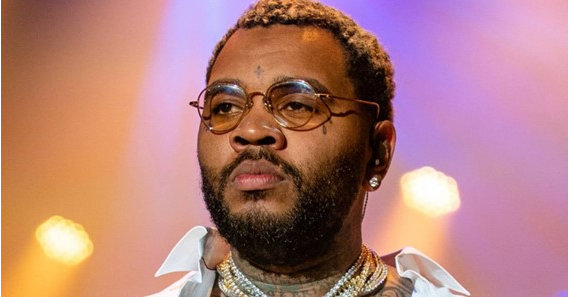What is the atmosphere like in the background of the image?
Refer to the image and offer an in-depth and detailed answer to the question.

The soft, glowing lights in the background of the image create a dynamic atmosphere, which is typical of Kevin Gates' live performances and adds to the overall energy of the scene.